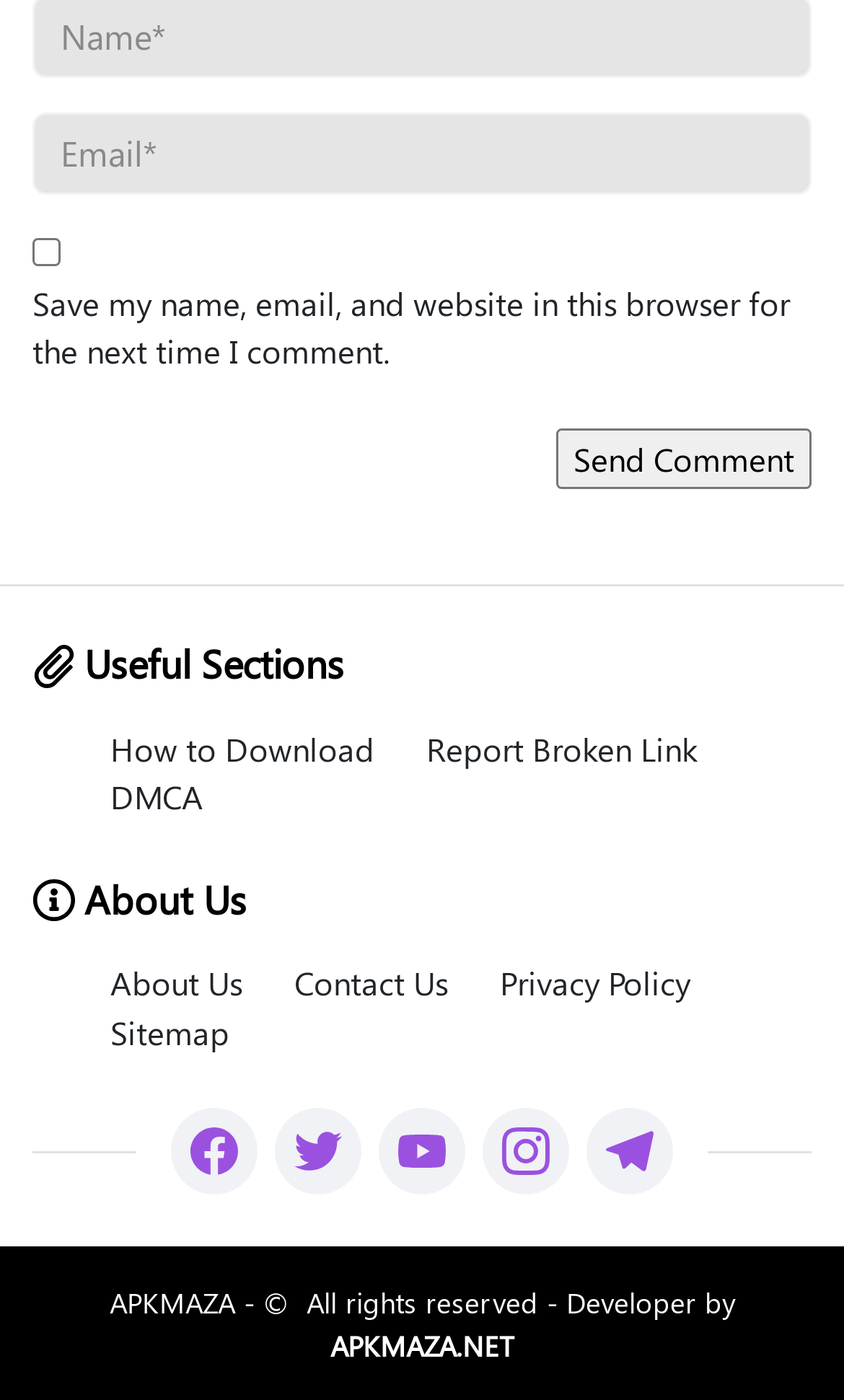Please specify the bounding box coordinates of the clickable region to carry out the following instruction: "Follow the YouTube link". The coordinates should be four float numbers between 0 and 1, in the format [left, top, right, bottom].

[0.449, 0.791, 0.551, 0.853]